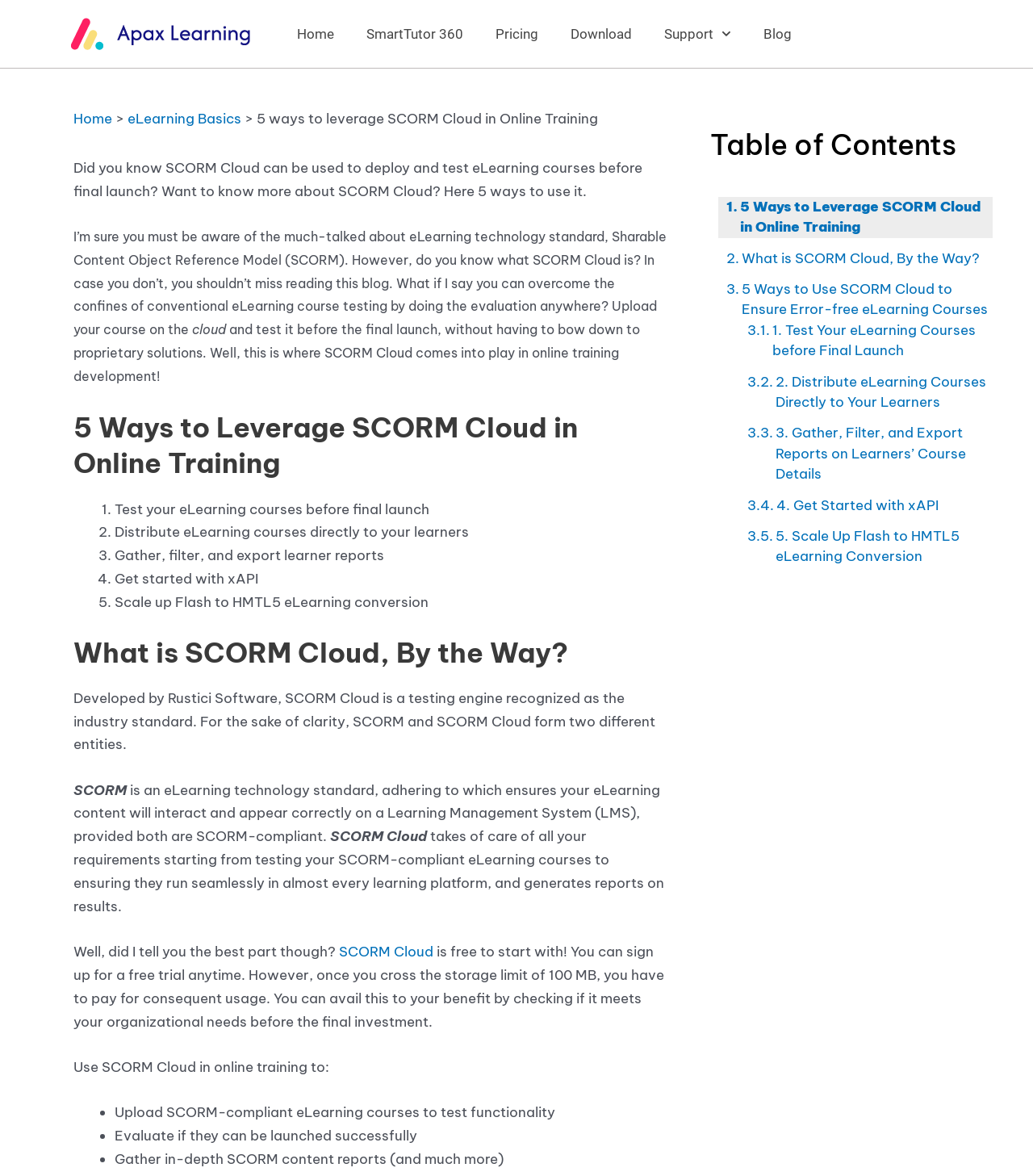Please determine the bounding box coordinates of the area that needs to be clicked to complete this task: 'Click on the 'Home' link'. The coordinates must be four float numbers between 0 and 1, formatted as [left, top, right, bottom].

[0.272, 0.013, 0.339, 0.045]